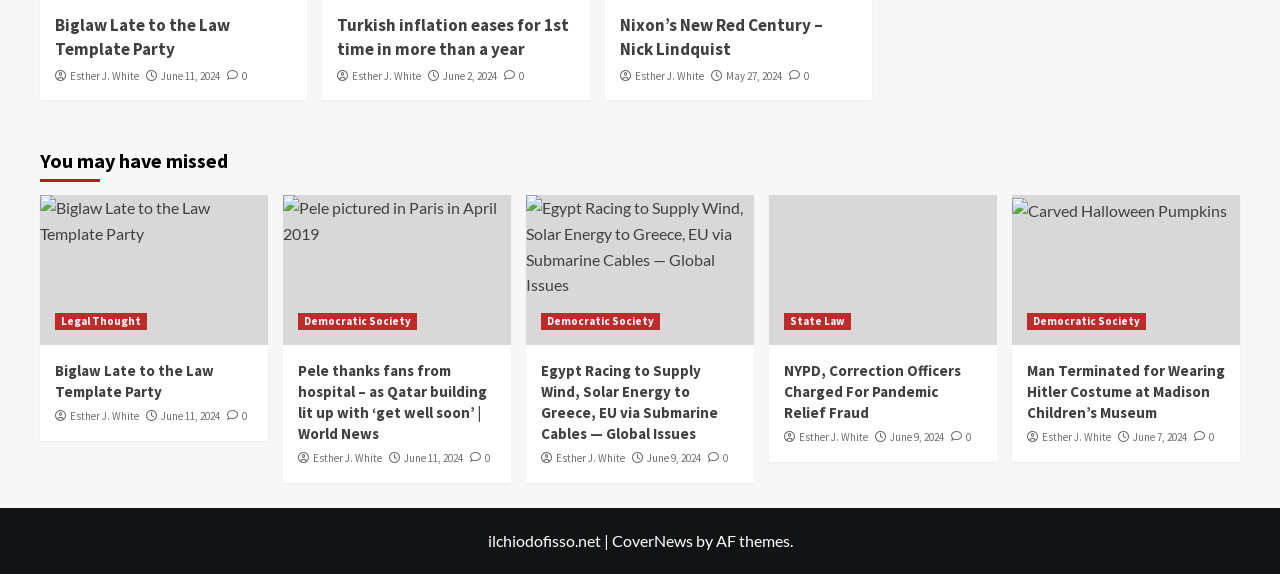Locate the bounding box coordinates of the clickable region necessary to complete the following instruction: "View the image of Pele pictured in Paris in April 2019". Provide the coordinates in the format of four float numbers between 0 and 1, i.e., [left, top, right, bottom].

[0.221, 0.341, 0.399, 0.43]